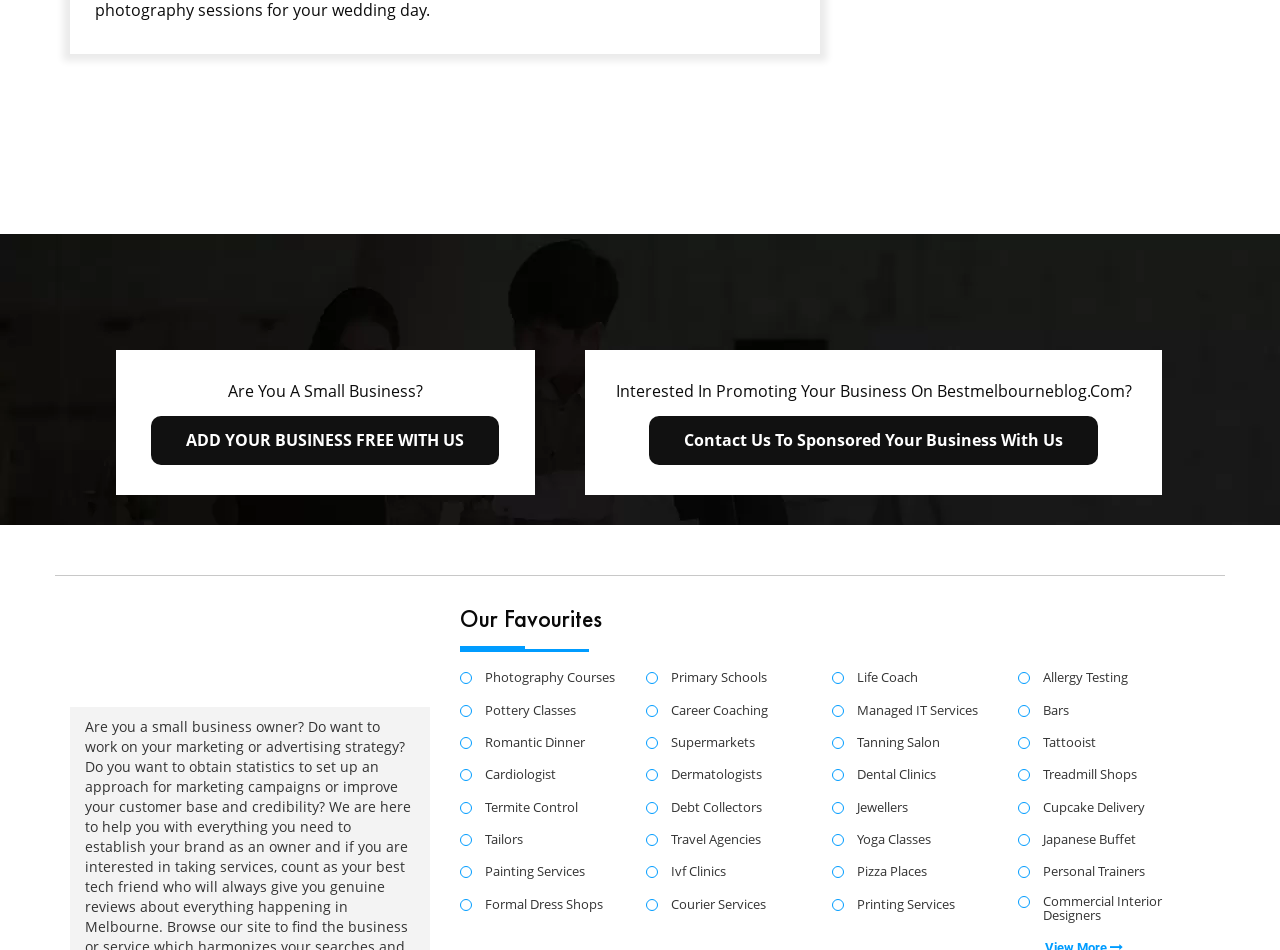Analyze the image and provide a detailed answer to the question: How many categories of businesses are listed?

The webpage lists various categories of businesses, including Photography Courses, Primary Schools, Life Coach, Allergy Testing, and many others. The exact number of categories is not specified, but it is clear that there are multiple categories.